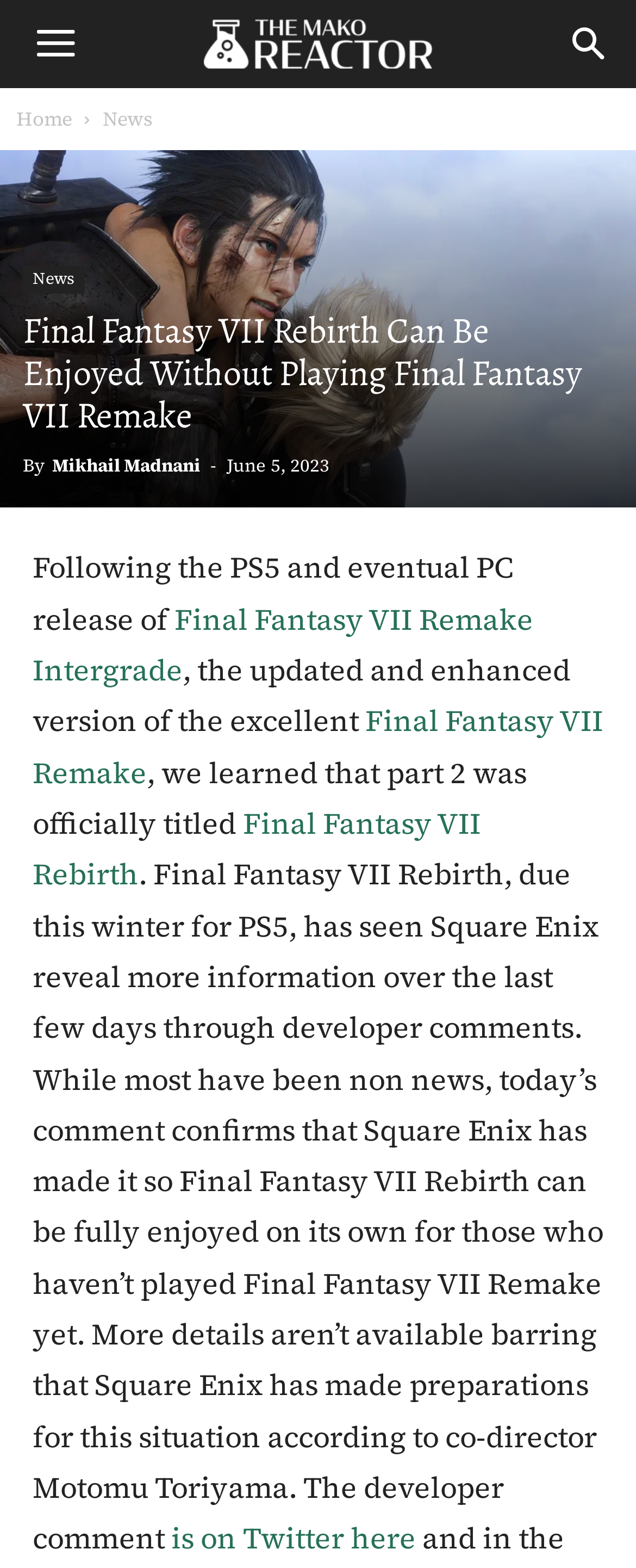Please identify the webpage's heading and generate its text content.

Final Fantasy VII Rebirth Can Be Enjoyed Without Playing Final Fantasy VII Remake